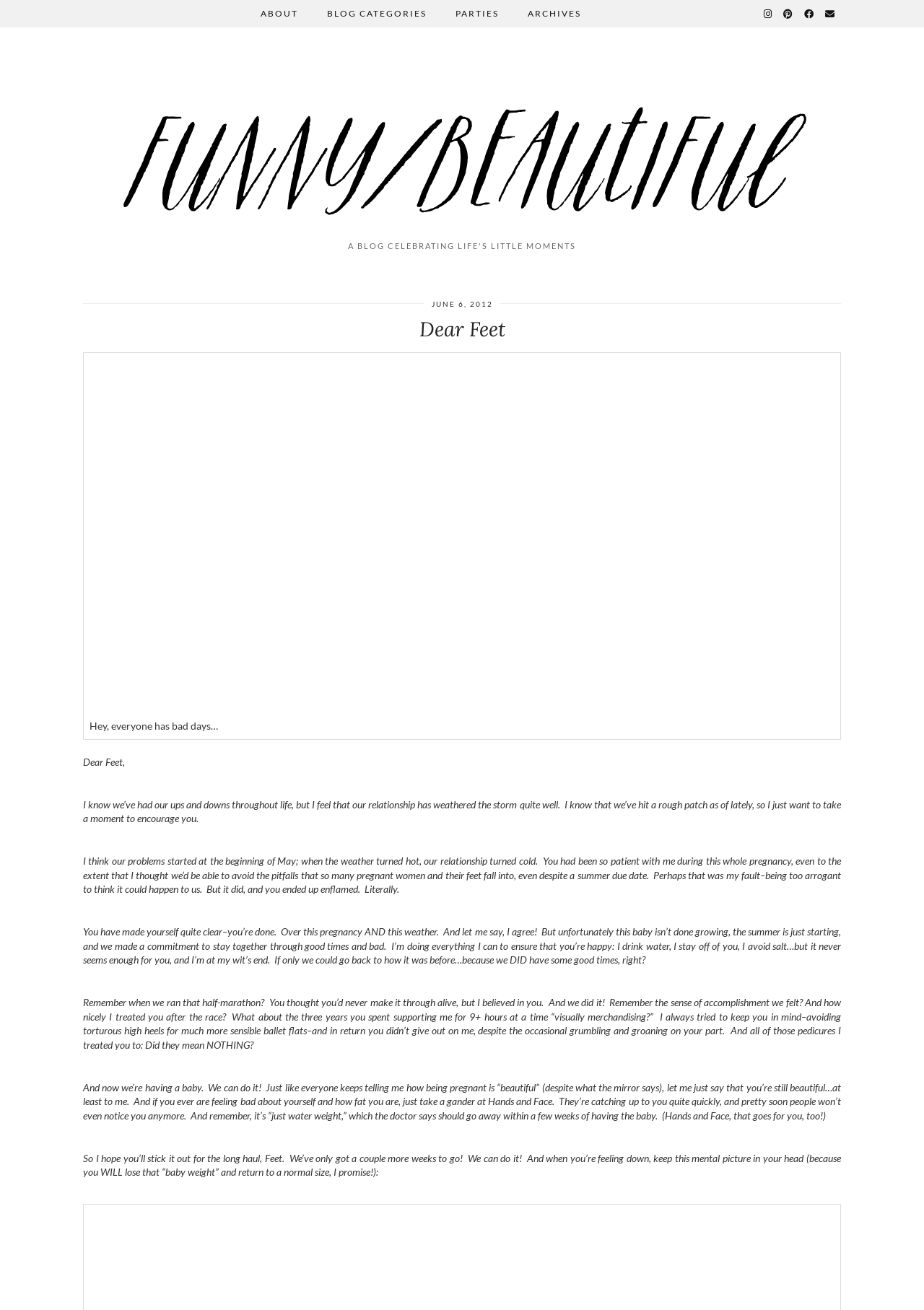Please find the bounding box coordinates of the element that needs to be clicked to perform the following instruction: "Click on the 'Log In' link". The bounding box coordinates should be four float numbers between 0 and 1, represented as [left, top, right, bottom].

None